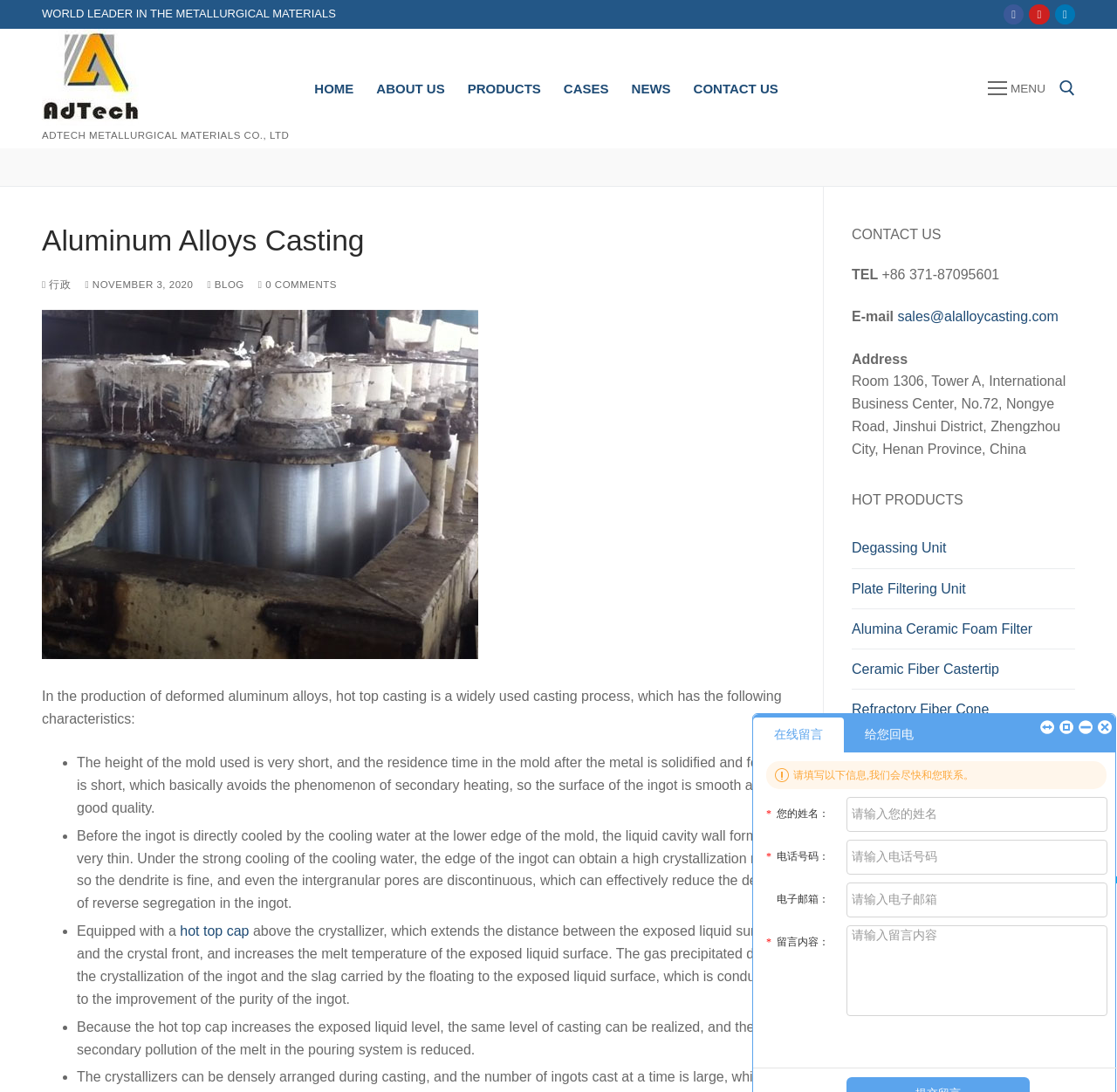Give a comprehensive overview of the webpage, including key elements.

The webpage is about AdTech Metallurgical Materials Co., Ltd, a company that specializes in aluminum alloys casting. At the top of the page, there is a navigation menu with links to "HOME", "ABOUT US", "PRODUCTS", "CASES", "NEWS", and "CONTACT US". Below the navigation menu, there is a search bar with a button to submit the search query.

On the left side of the page, there is a section with a heading "Aluminum Alloys Casting" and a brief introduction to the topic. Below the introduction, there are several bullet points that describe the characteristics of hot top casting, a widely used casting process for deformed aluminum alloys.

On the right side of the page, there is a section with contact information, including a phone number, email address, and physical address. Below the contact information, there is a section with a heading "HOT PRODUCTS" that lists several products related to aluminum alloys casting, including degassing units, plate filtering units, and ceramic fiber castertips. Each product is represented by a link and an image.

At the bottom of the page, there are several social media links, including Facebook, Youtube, and Linkedin. There is also a link to skip to the content of the page.

Throughout the page, there are several images, including a logo of AdTech Metallurgical Materials Co., Ltd, and images of various products related to aluminum alloys casting.